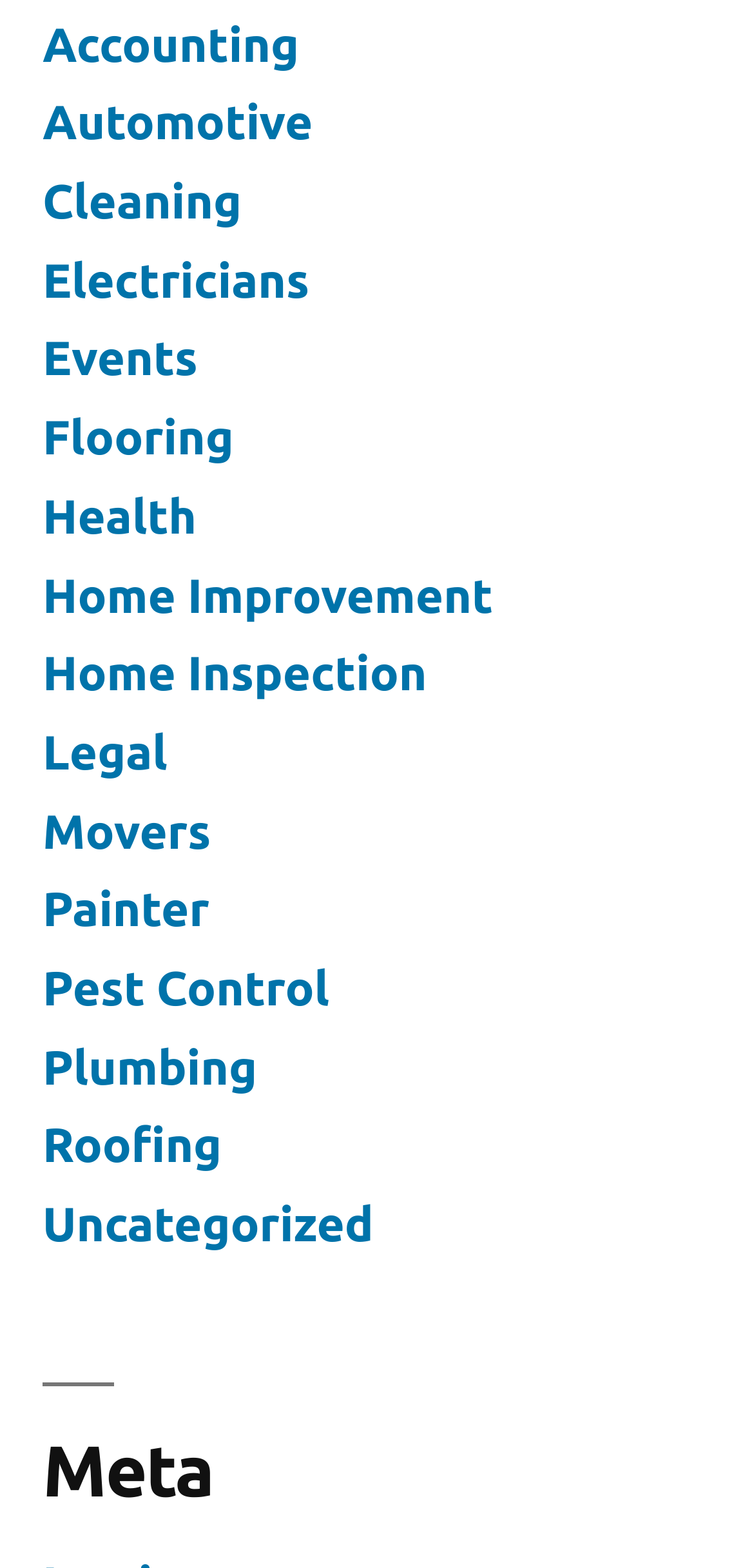Identify the bounding box coordinates of the clickable section necessary to follow the following instruction: "Browse Uncategorized". The coordinates should be presented as four float numbers from 0 to 1, i.e., [left, top, right, bottom].

[0.056, 0.763, 0.495, 0.798]